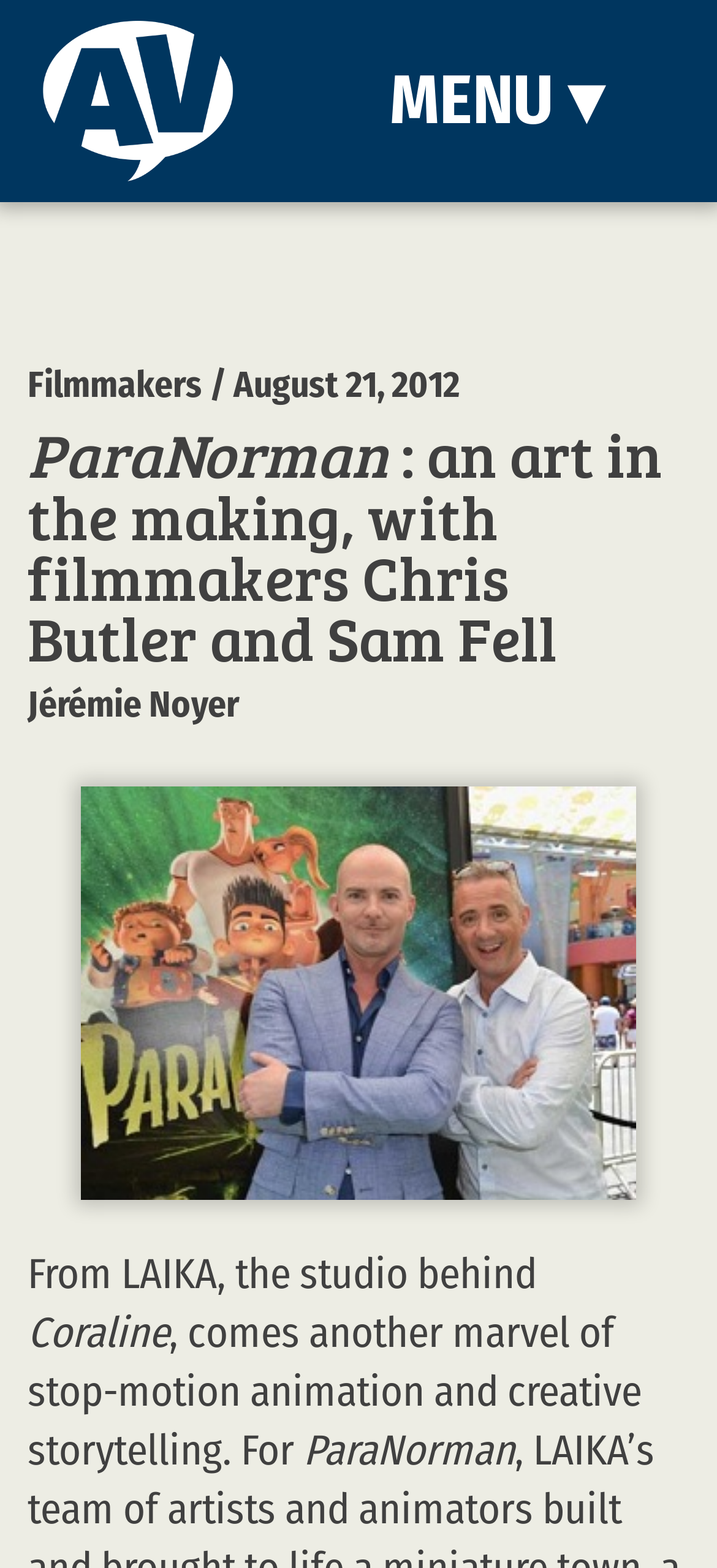What is the name of the studio behind Coraline? Based on the image, give a response in one word or a short phrase.

LAIKA